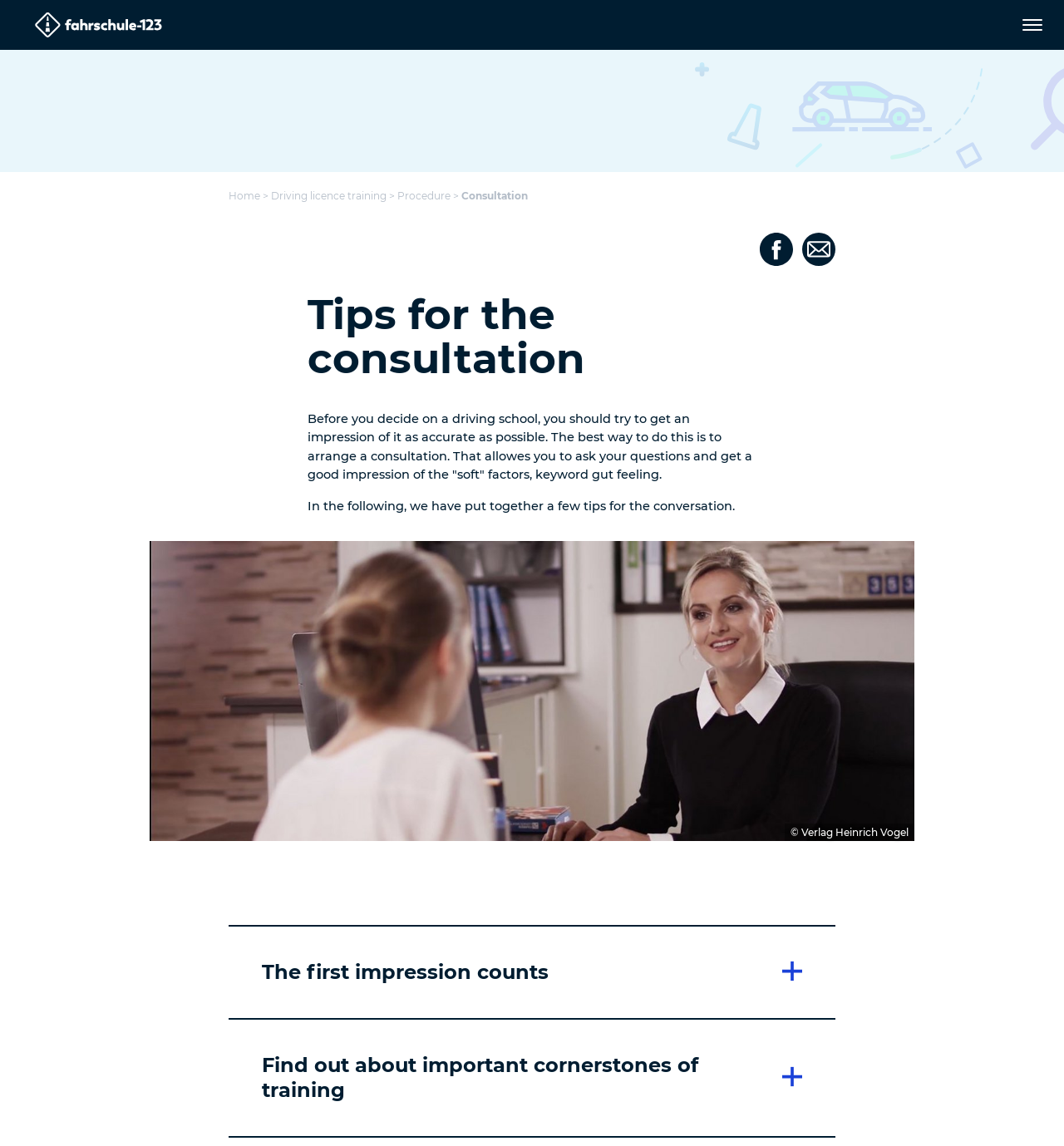Look at the image and answer the question in detail:
What is the importance of the first impression in the consultation?

The webpage emphasizes the importance of the first impression in the consultation, suggesting that it counts, and one should make a good impression during the conversation.